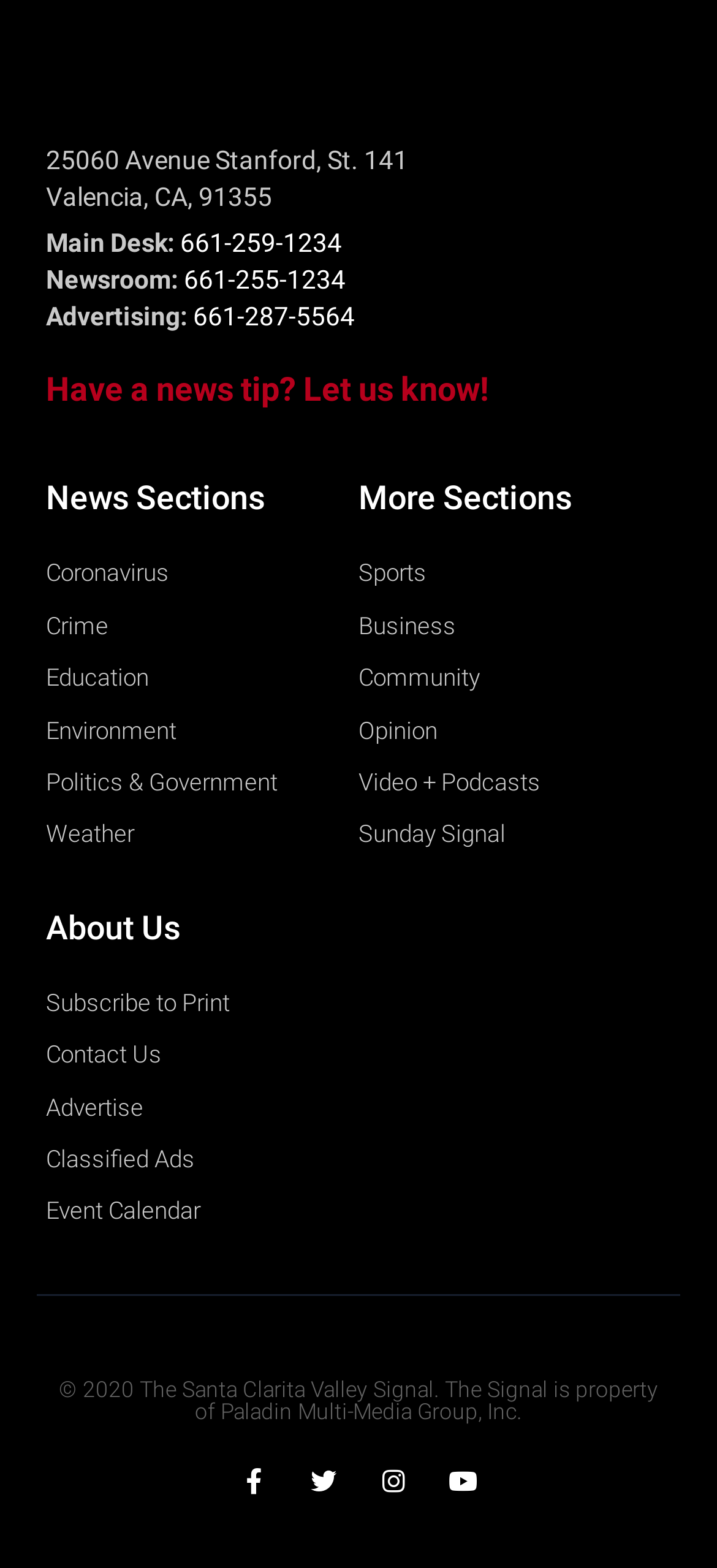Find the bounding box coordinates of the element's region that should be clicked in order to follow the given instruction: "Click on 'Have a news tip? Let us know!'". The coordinates should consist of four float numbers between 0 and 1, i.e., [left, top, right, bottom].

[0.064, 0.236, 0.682, 0.261]